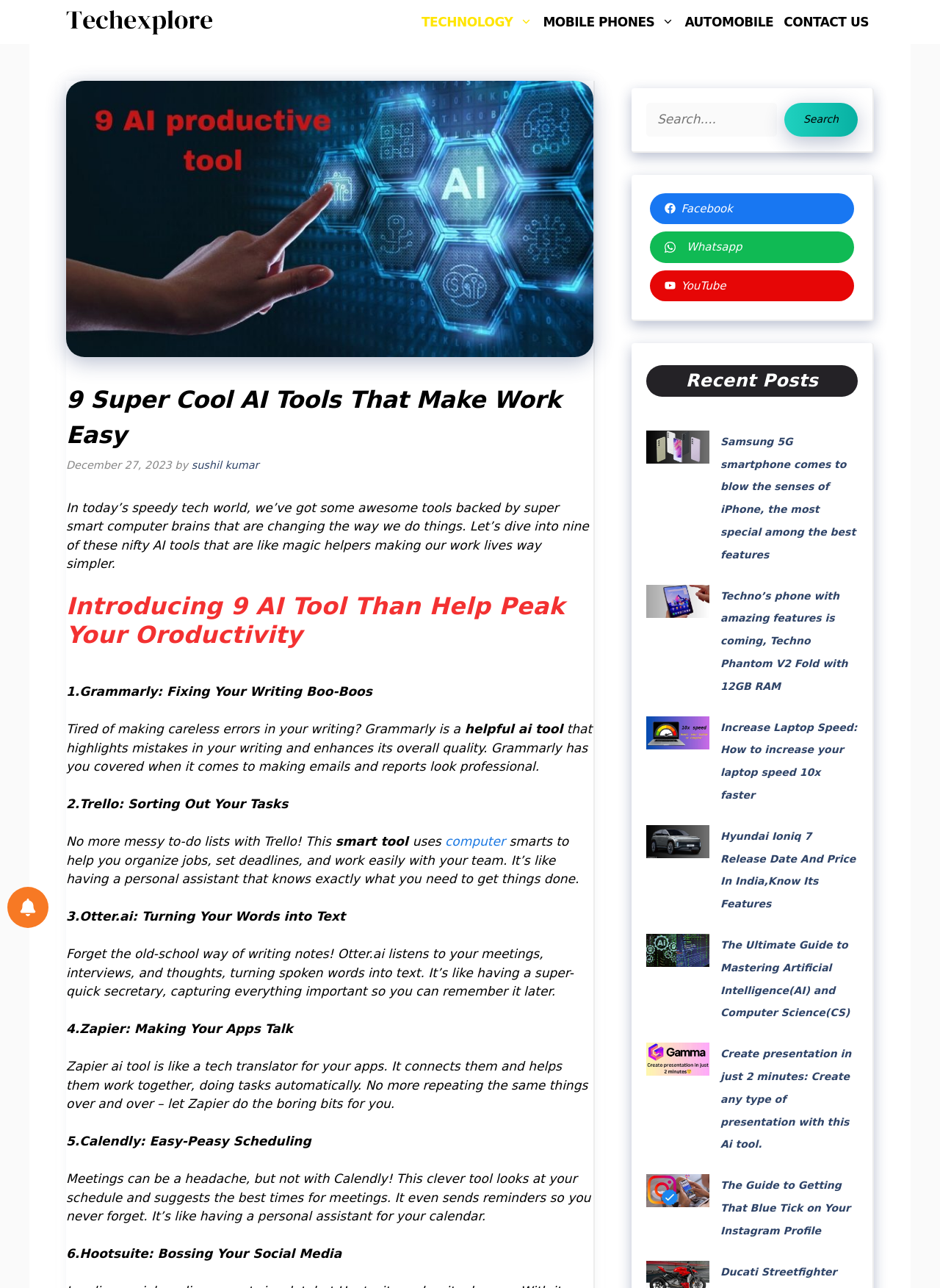Based on the element description sushil kumar, identify the bounding box coordinates for the UI element. The coordinates should be in the format (top-left x, top-left y, bottom-right x, bottom-right y) and within the 0 to 1 range.

[0.204, 0.357, 0.275, 0.366]